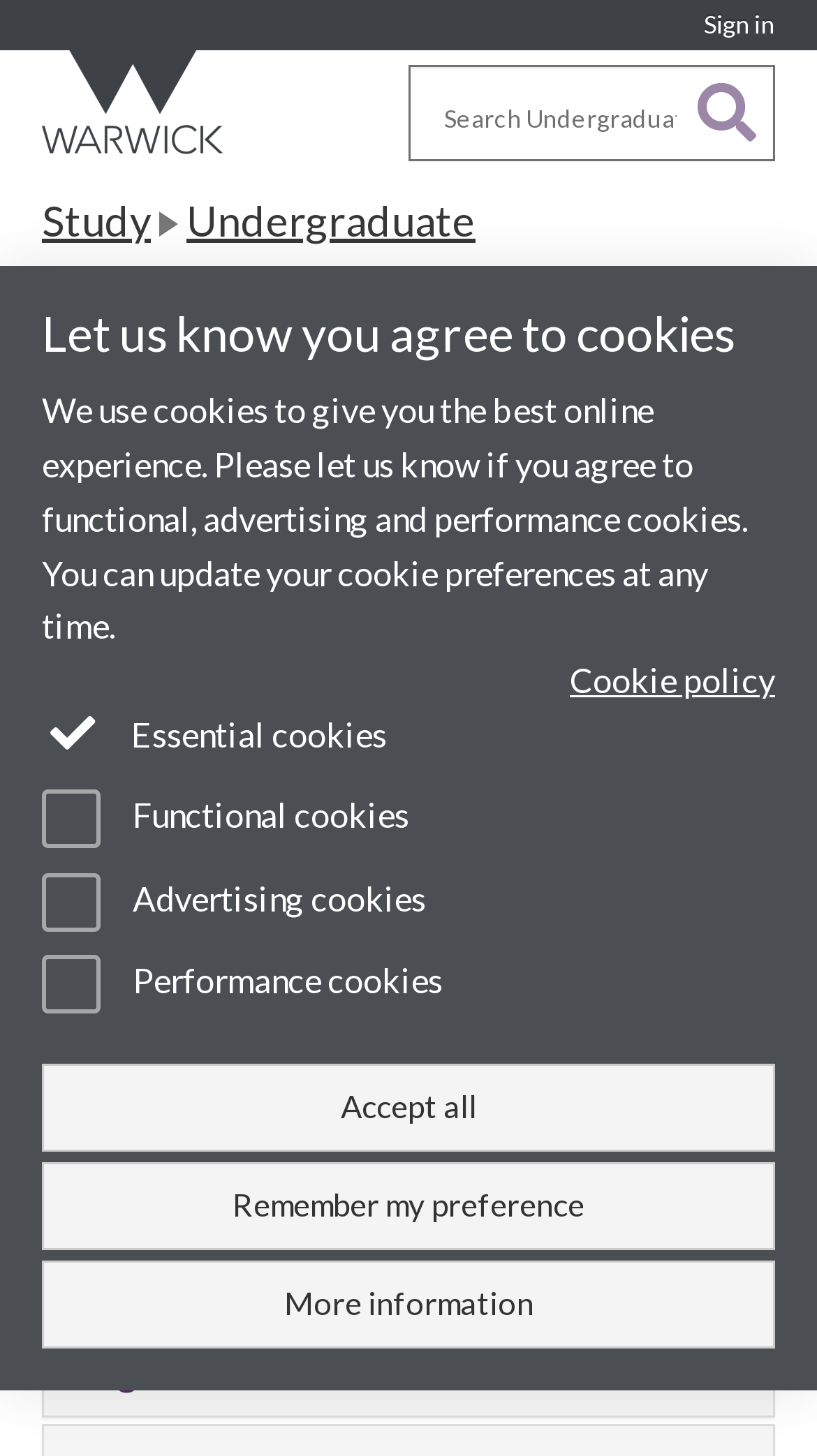Locate the bounding box coordinates of the area you need to click to fulfill this instruction: 'Go to the next page'. The coordinates must be in the form of four float numbers ranging from 0 to 1: [left, top, right, bottom].

None